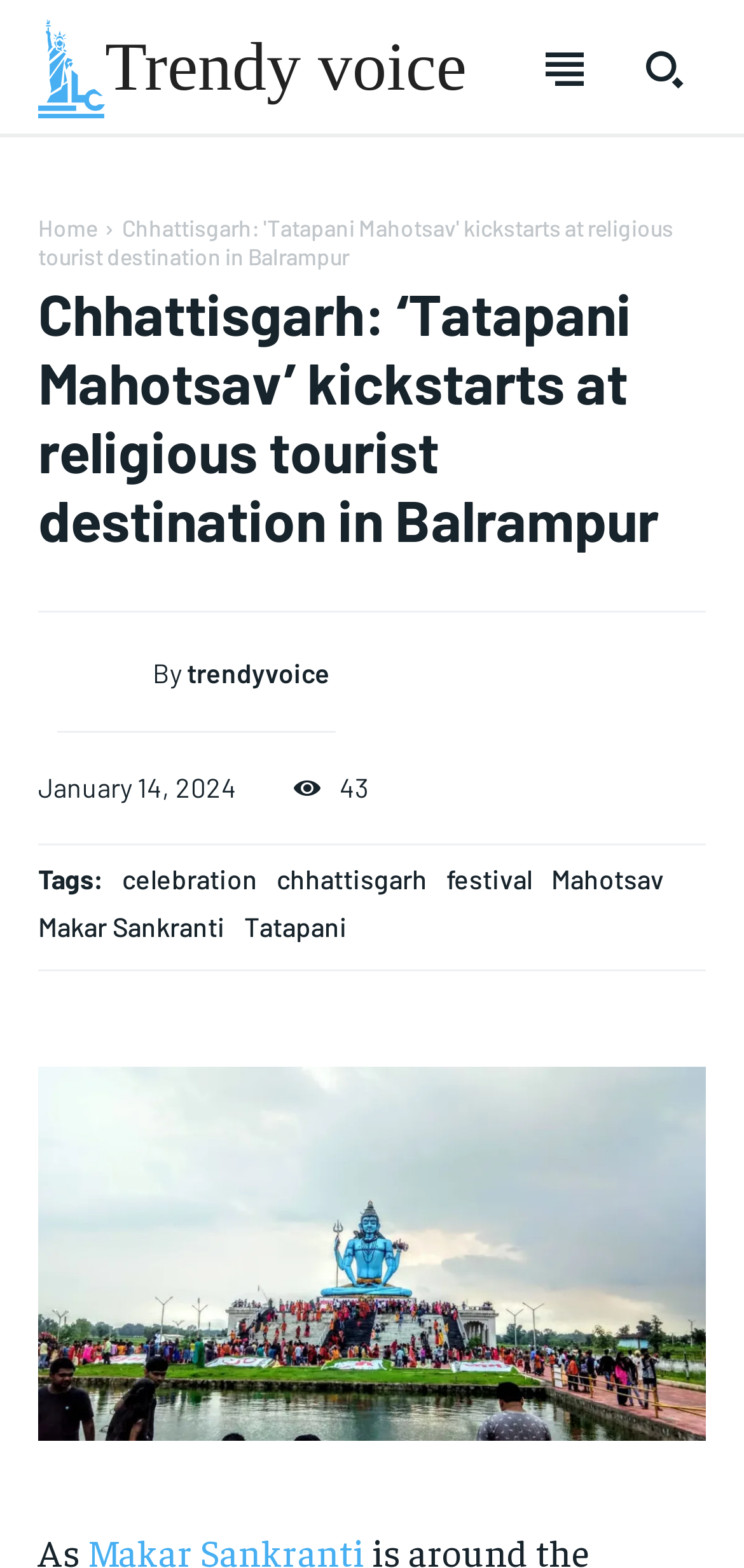What are the subscription tiers offered?
Use the image to answer the question with a single word or phrase.

FOREVER, 1-YEAR, 1-MONTH